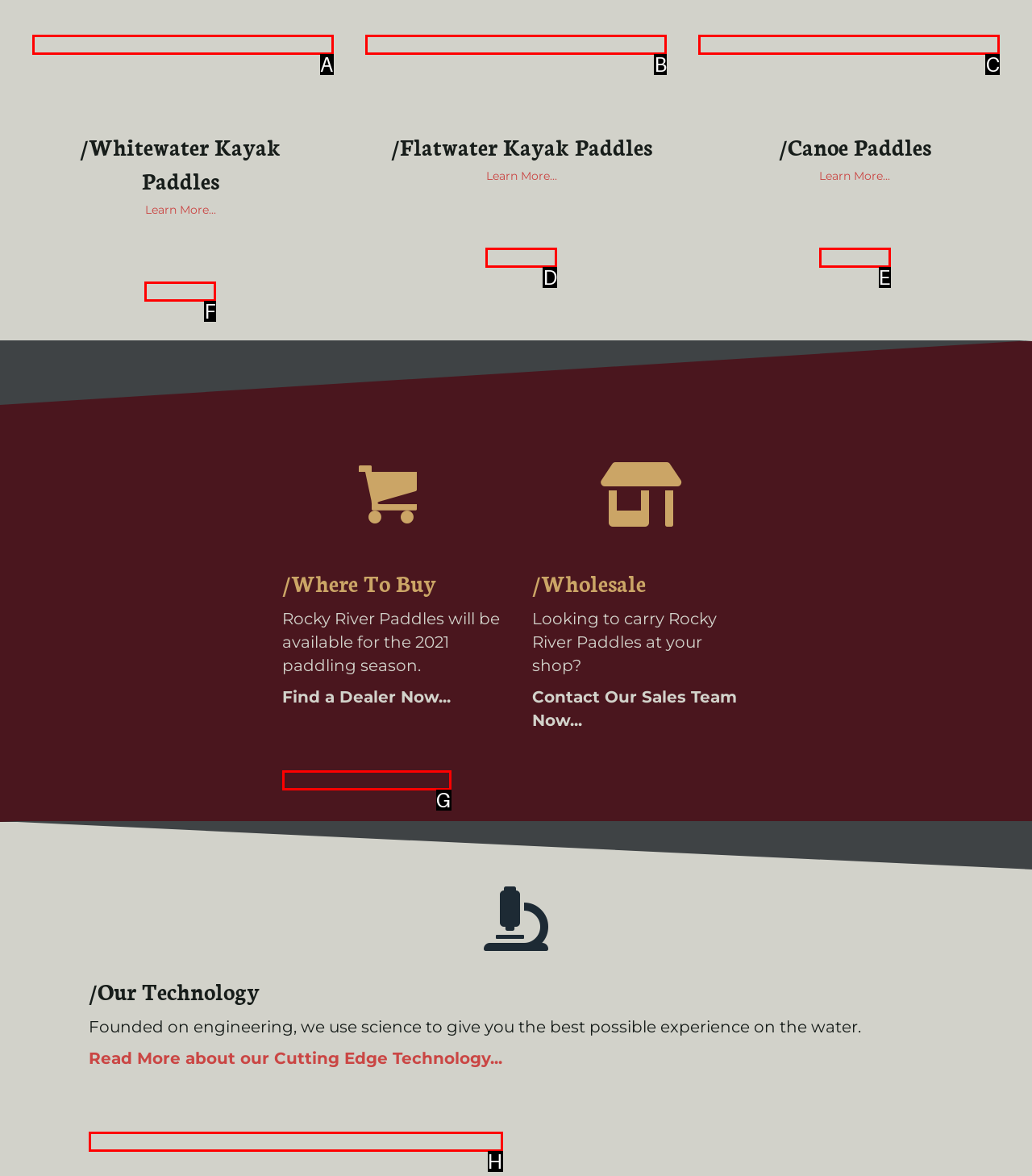Using the provided description: Find a Dealer Now..., select the HTML element that corresponds to it. Indicate your choice with the option's letter.

G